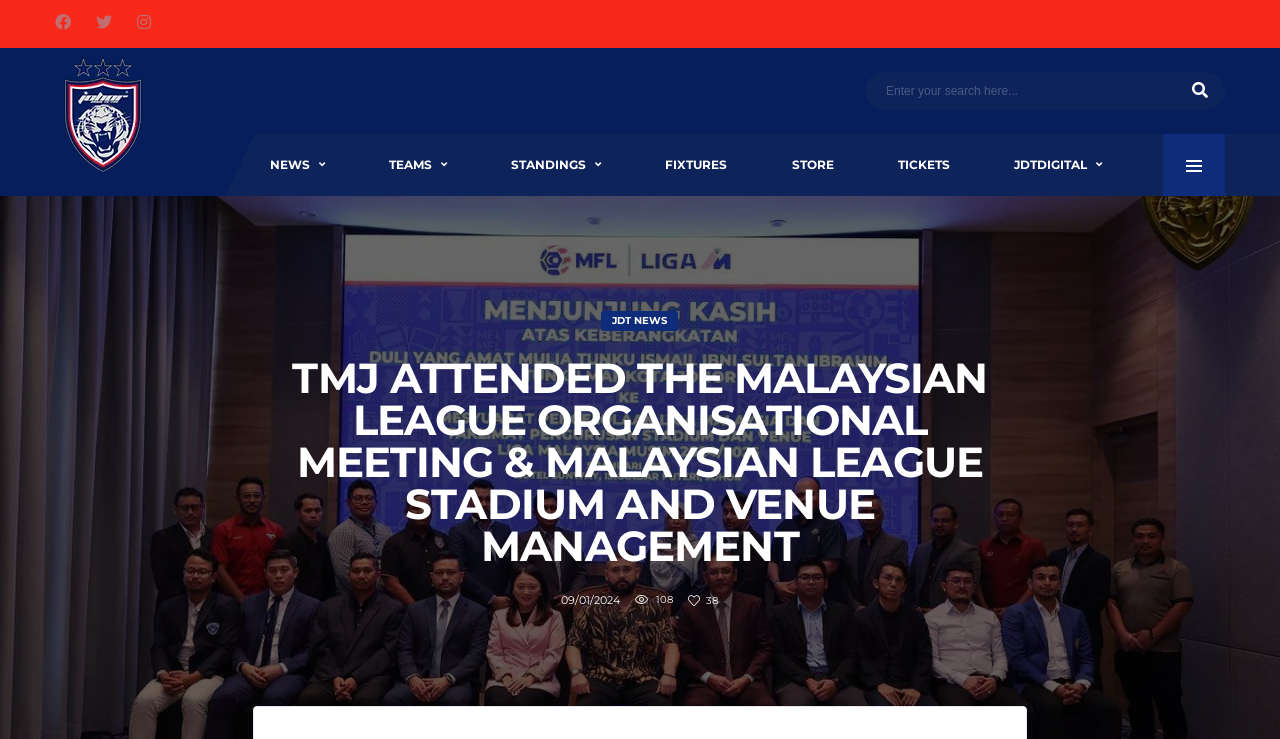Locate the bounding box coordinates of the element you need to click to accomplish the task described by this instruction: "Go to NEWS section".

[0.184, 0.181, 0.28, 0.265]